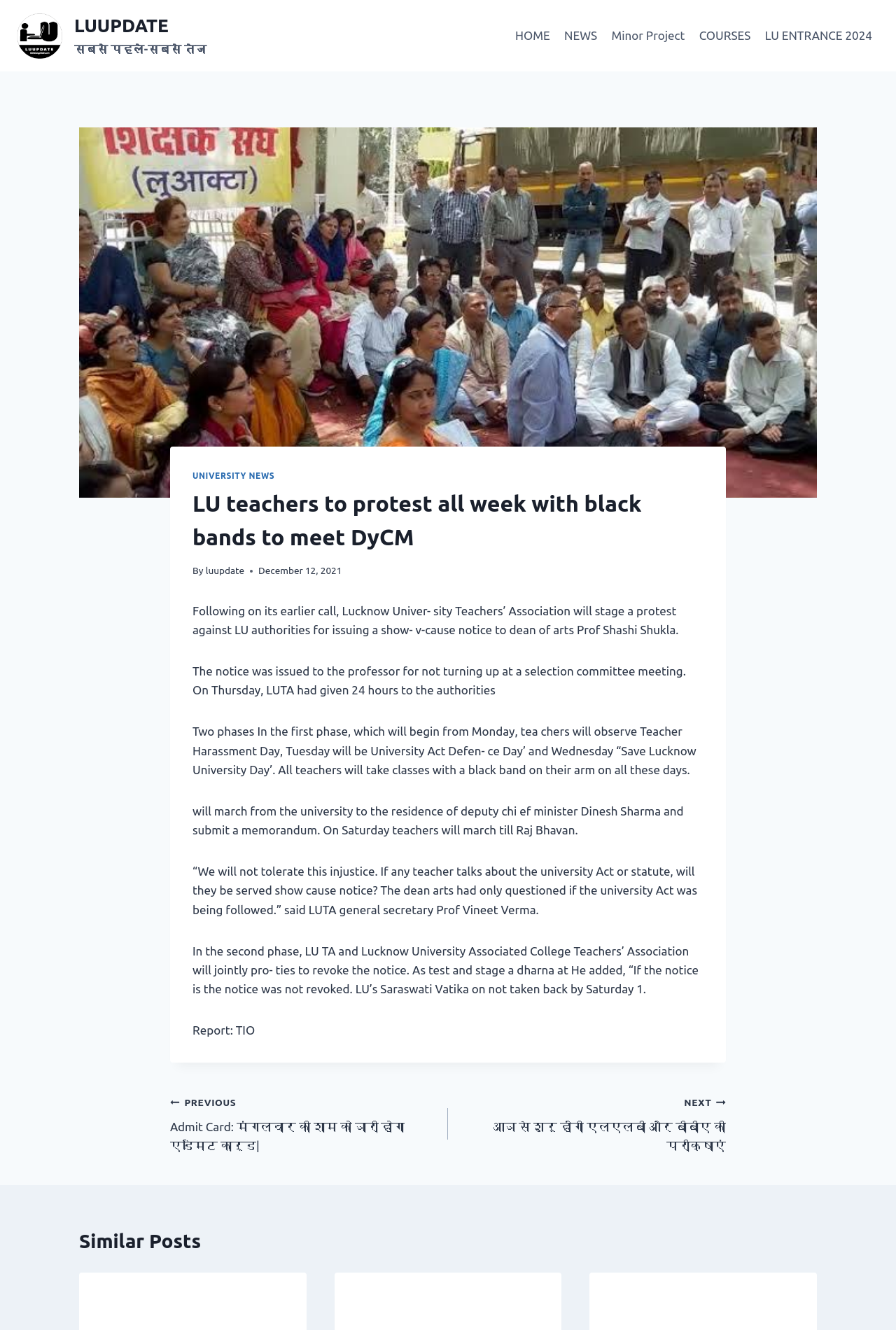Specify the bounding box coordinates of the area to click in order to follow the given instruction: "Read the article about LU teachers' protest."

[0.19, 0.336, 0.81, 0.799]